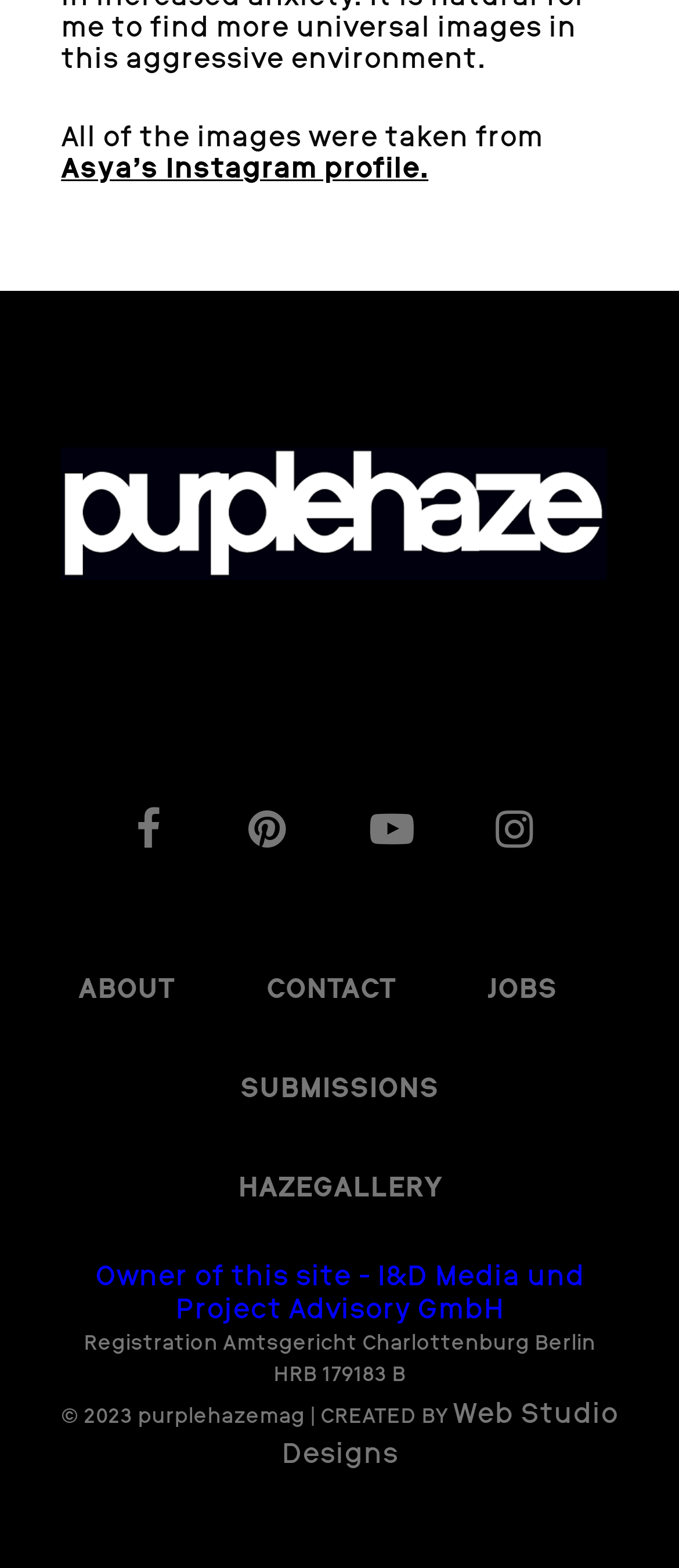Provide the bounding box coordinates of the HTML element this sentence describes: "HAZEGALLERY". The bounding box coordinates consist of four float numbers between 0 and 1, i.e., [left, top, right, bottom].

[0.35, 0.745, 0.65, 0.772]